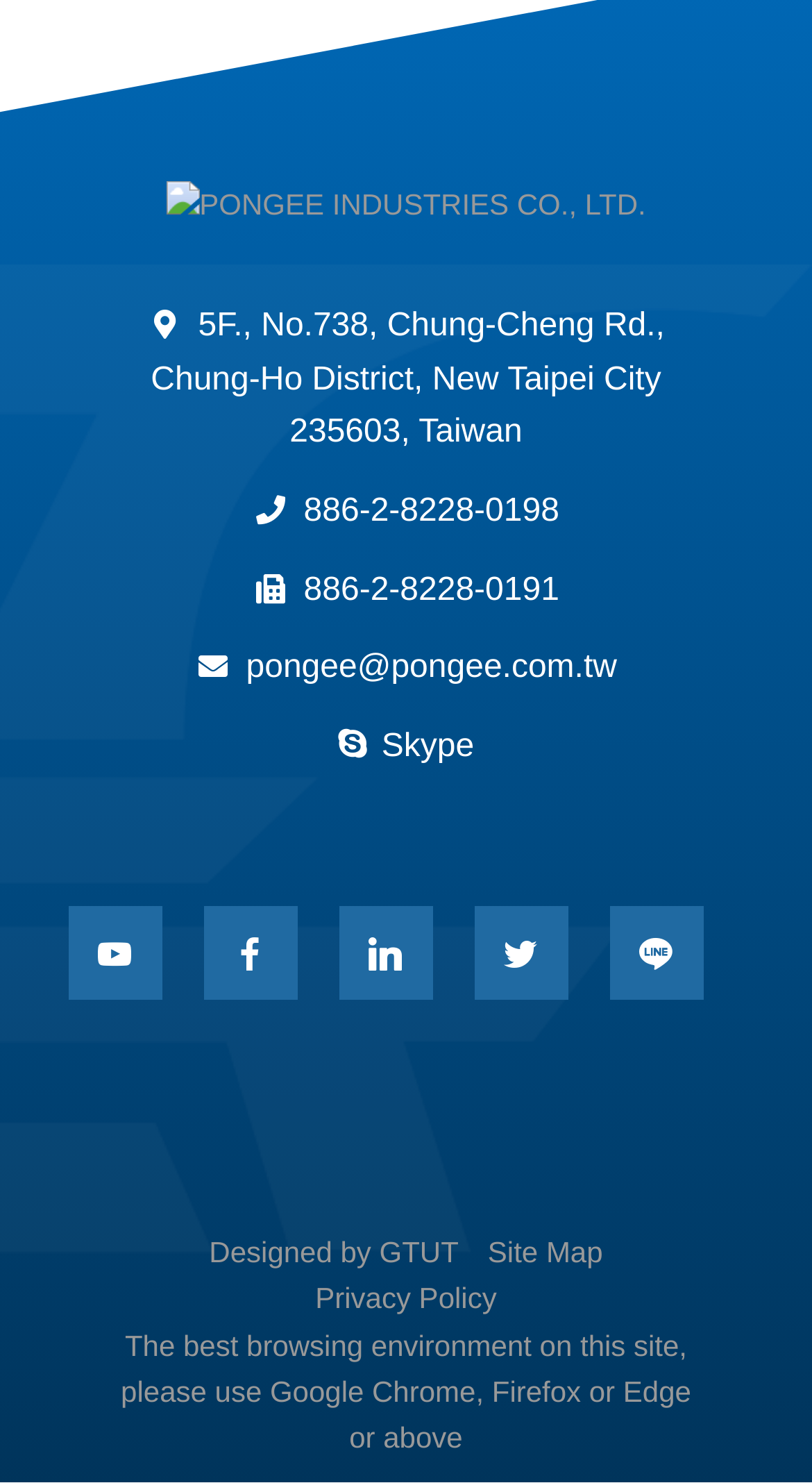Identify the bounding box coordinates of the clickable region required to complete the instruction: "Open Skype". The coordinates should be given as four float numbers within the range of 0 and 1, i.e., [left, top, right, bottom].

[0.47, 0.491, 0.584, 0.515]